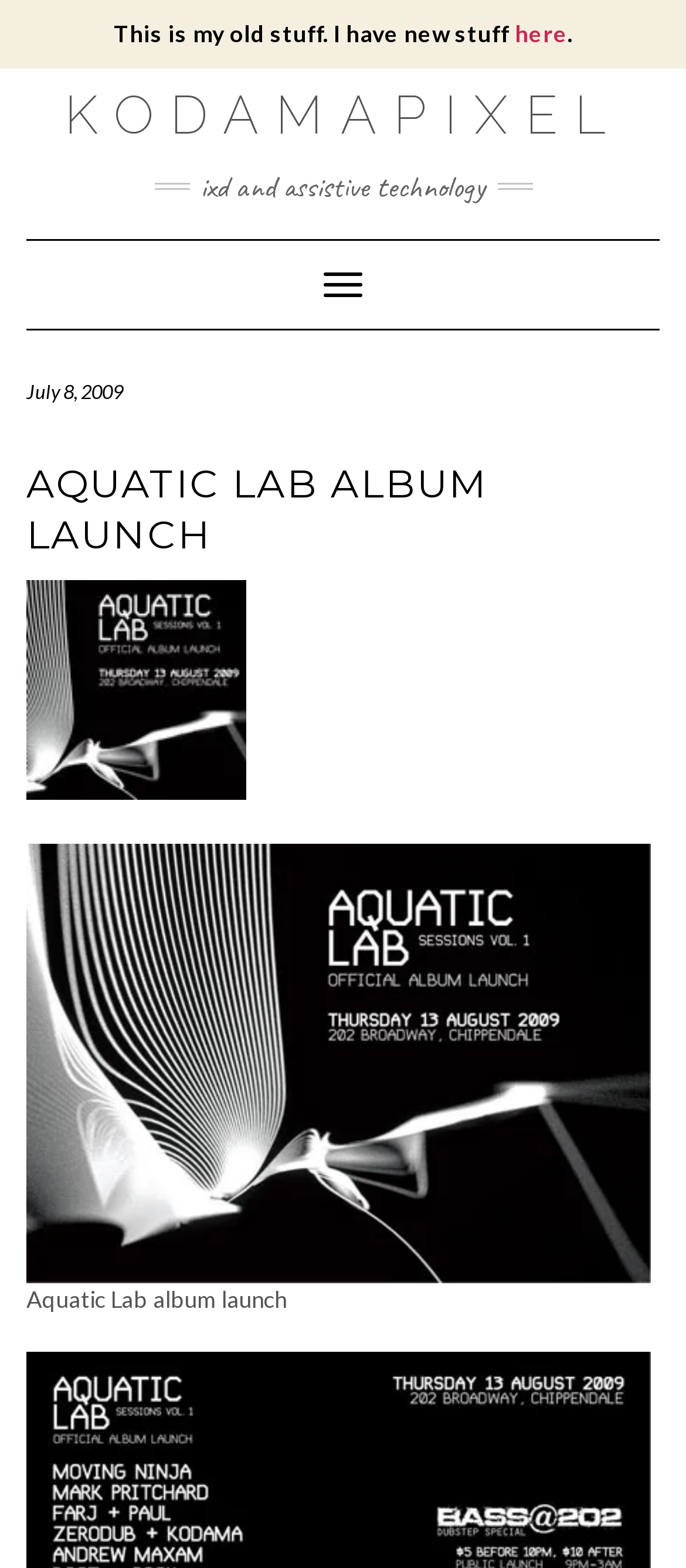Please give a succinct answer using a single word or phrase:
What is the name of the blogger's new stuff?

Not specified